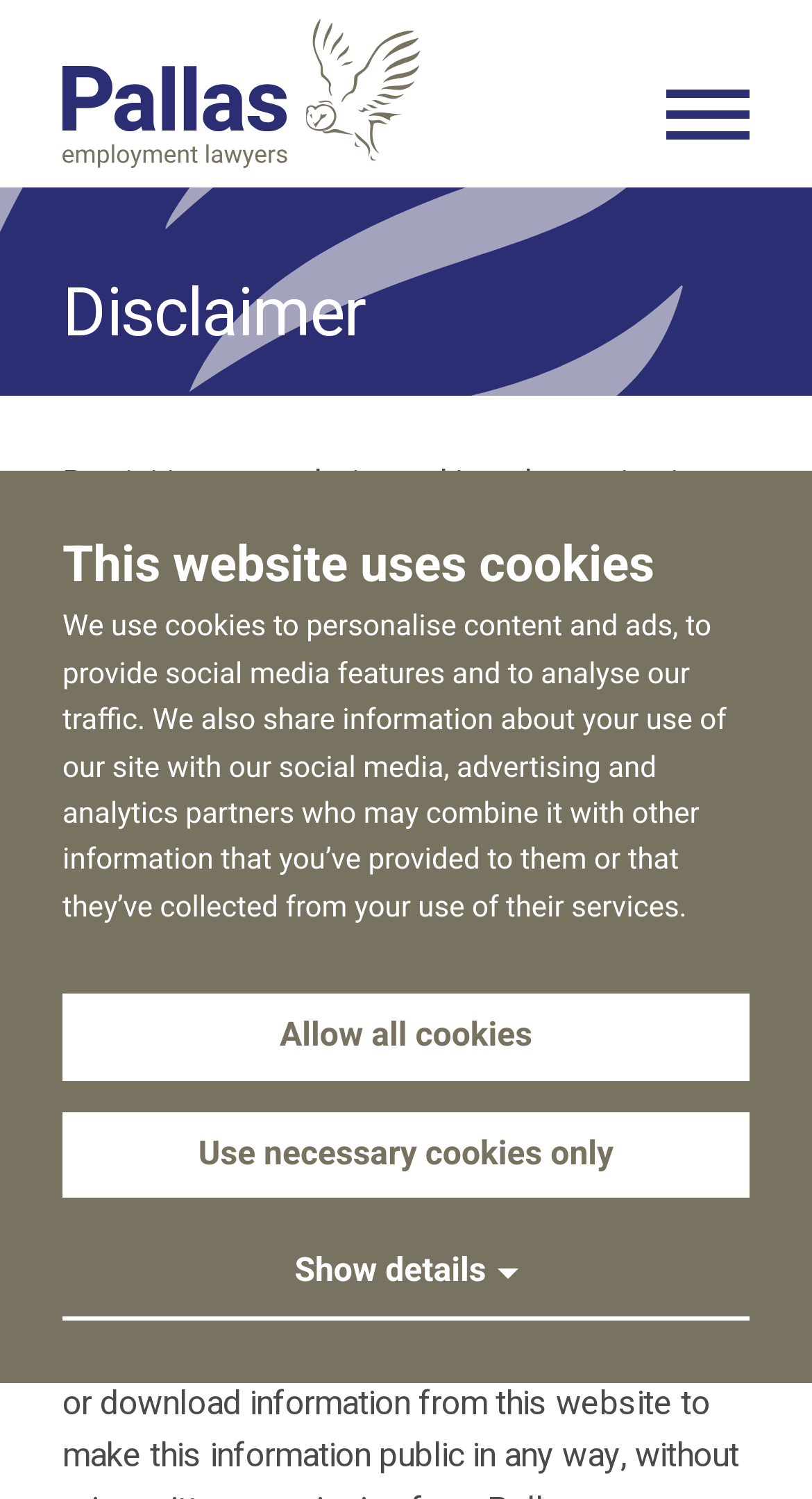Can users derive rights from the website's information?
Please respond to the question with a detailed and well-explained answer.

I found the answer by reading the static text element under the 'Disclaimer' heading, which states that 'As a user you cannot derive any rights from the website’s information'.